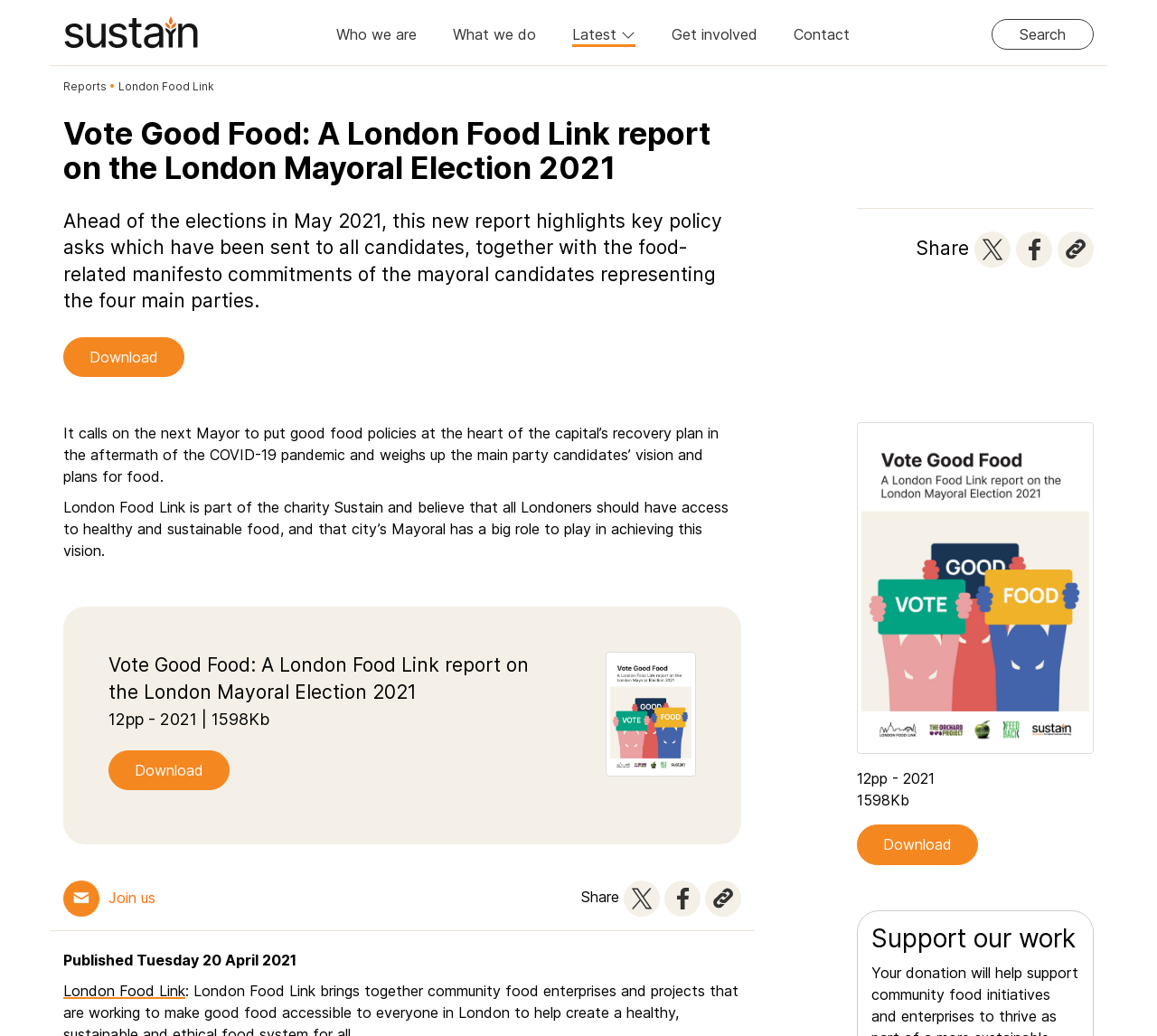Determine the coordinates of the bounding box for the clickable area needed to execute this instruction: "Learn about London Food Link".

[0.102, 0.077, 0.185, 0.09]